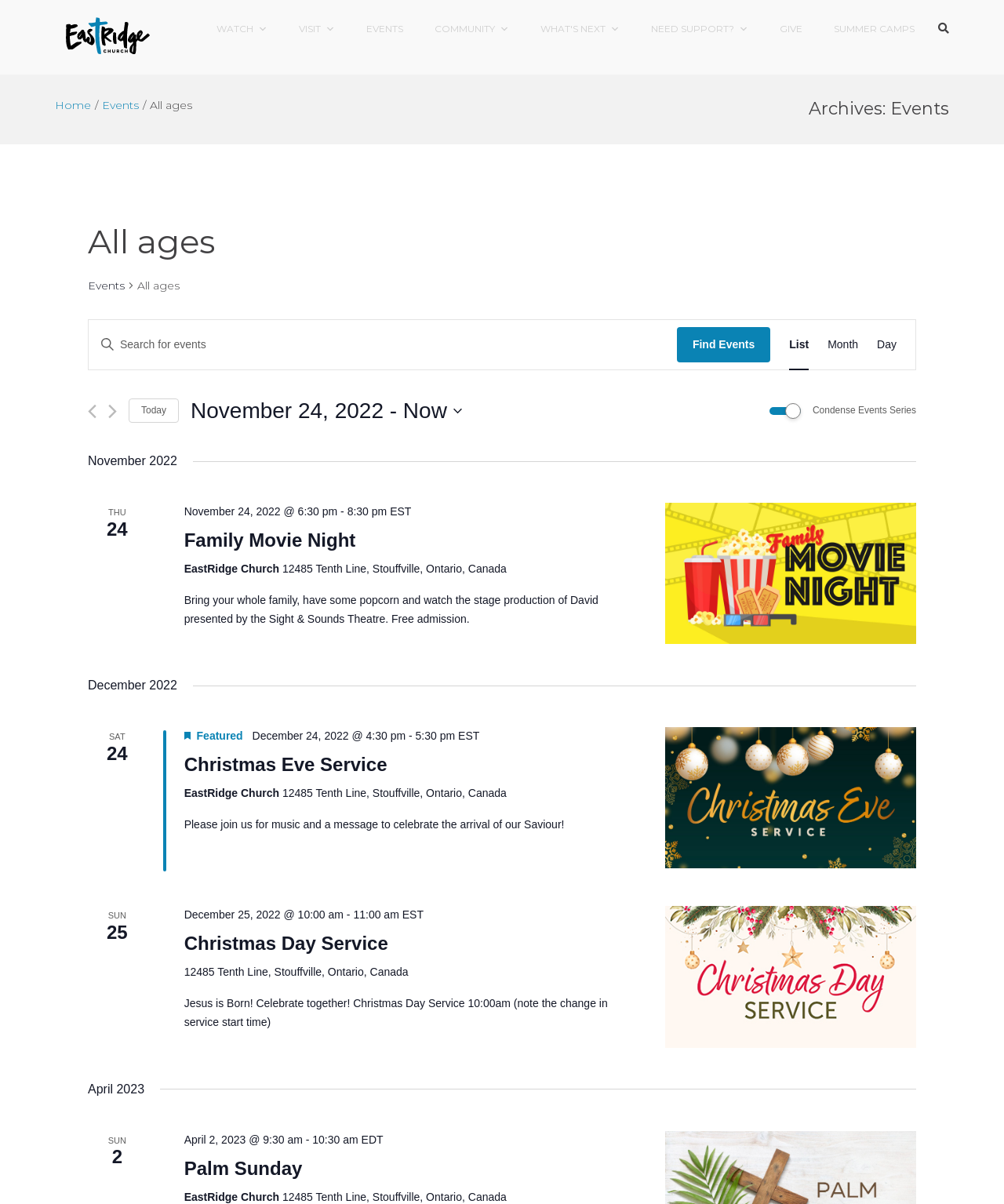Can you pinpoint the bounding box coordinates for the clickable element required for this instruction: "Click on the 'Find Events' button"? The coordinates should be four float numbers between 0 and 1, i.e., [left, top, right, bottom].

[0.674, 0.272, 0.767, 0.301]